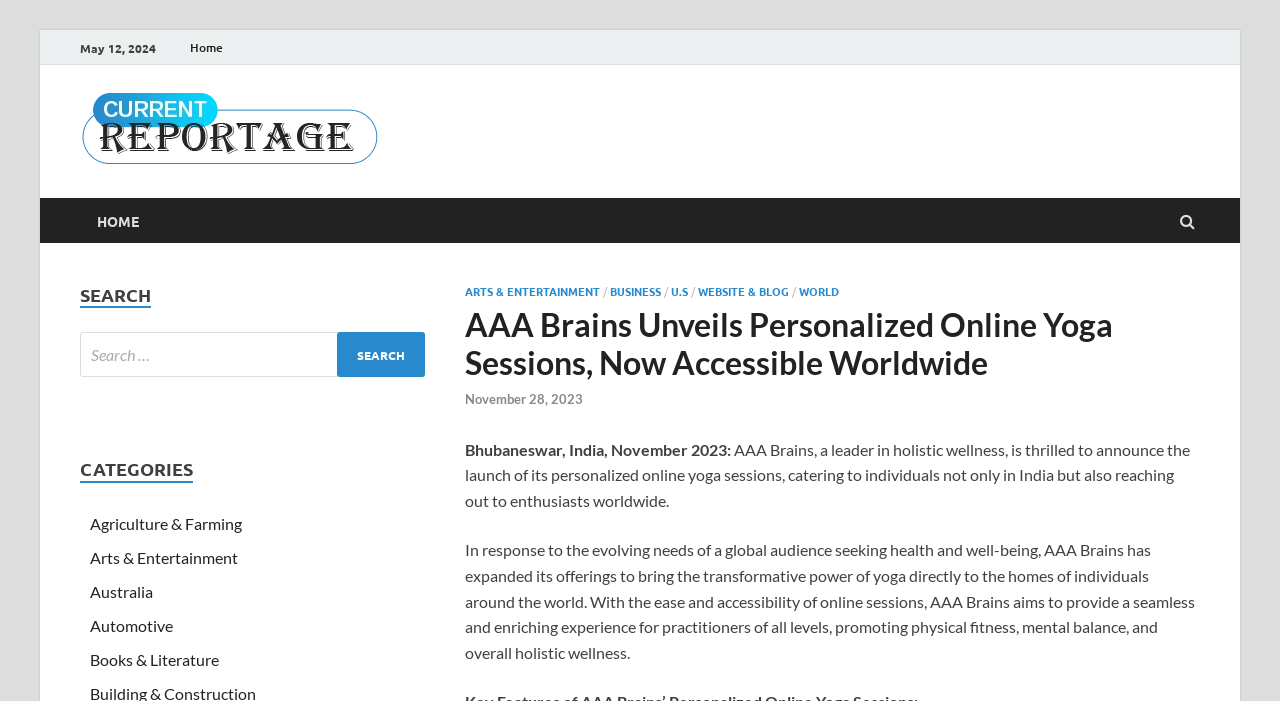Specify the bounding box coordinates of the region I need to click to perform the following instruction: "Explore Arts & Entertainment". The coordinates must be four float numbers in the range of 0 to 1, i.e., [left, top, right, bottom].

[0.363, 0.404, 0.469, 0.427]